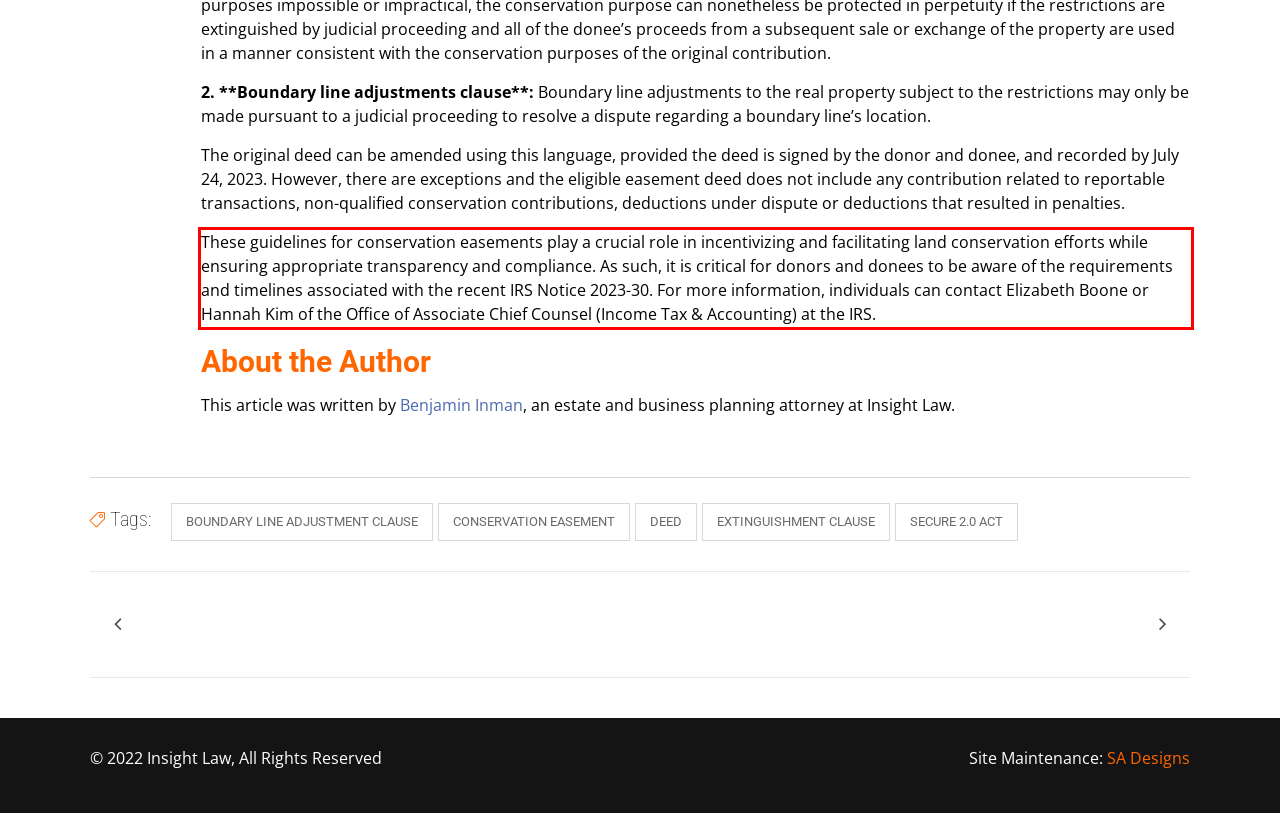Please take the screenshot of the webpage, find the red bounding box, and generate the text content that is within this red bounding box.

These guidelines for conservation easements play a crucial role in incentivizing and facilitating land conservation efforts while ensuring appropriate transparency and compliance. As such, it is critical for donors and donees to be aware of the requirements and timelines associated with the recent IRS Notice 2023-30. For more information, individuals can contact Elizabeth Boone or Hannah Kim of the Office of Associate Chief Counsel (Income Tax & Accounting) at the IRS.